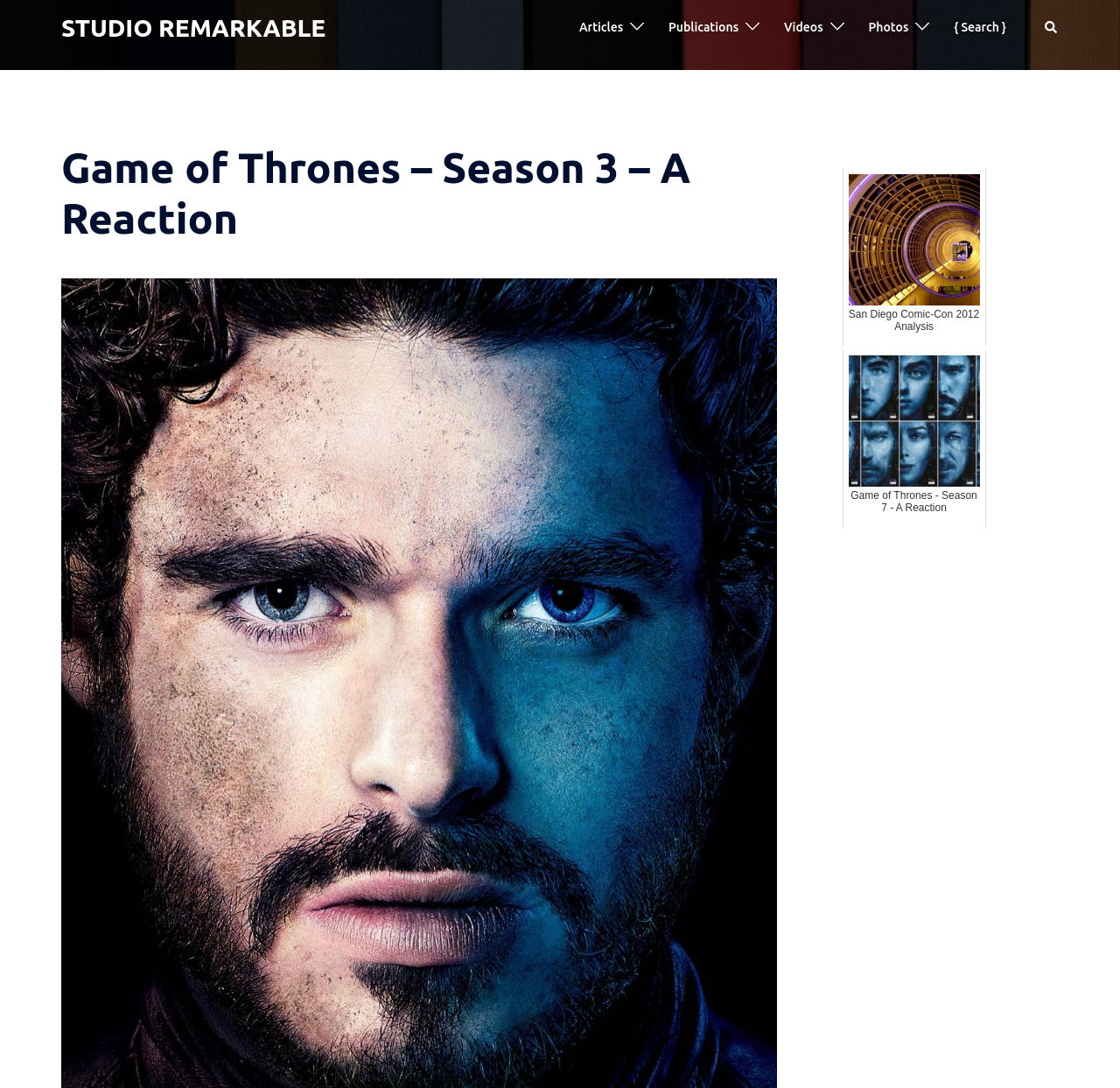Use a single word or phrase to respond to the question:
How many main categories are there?

5